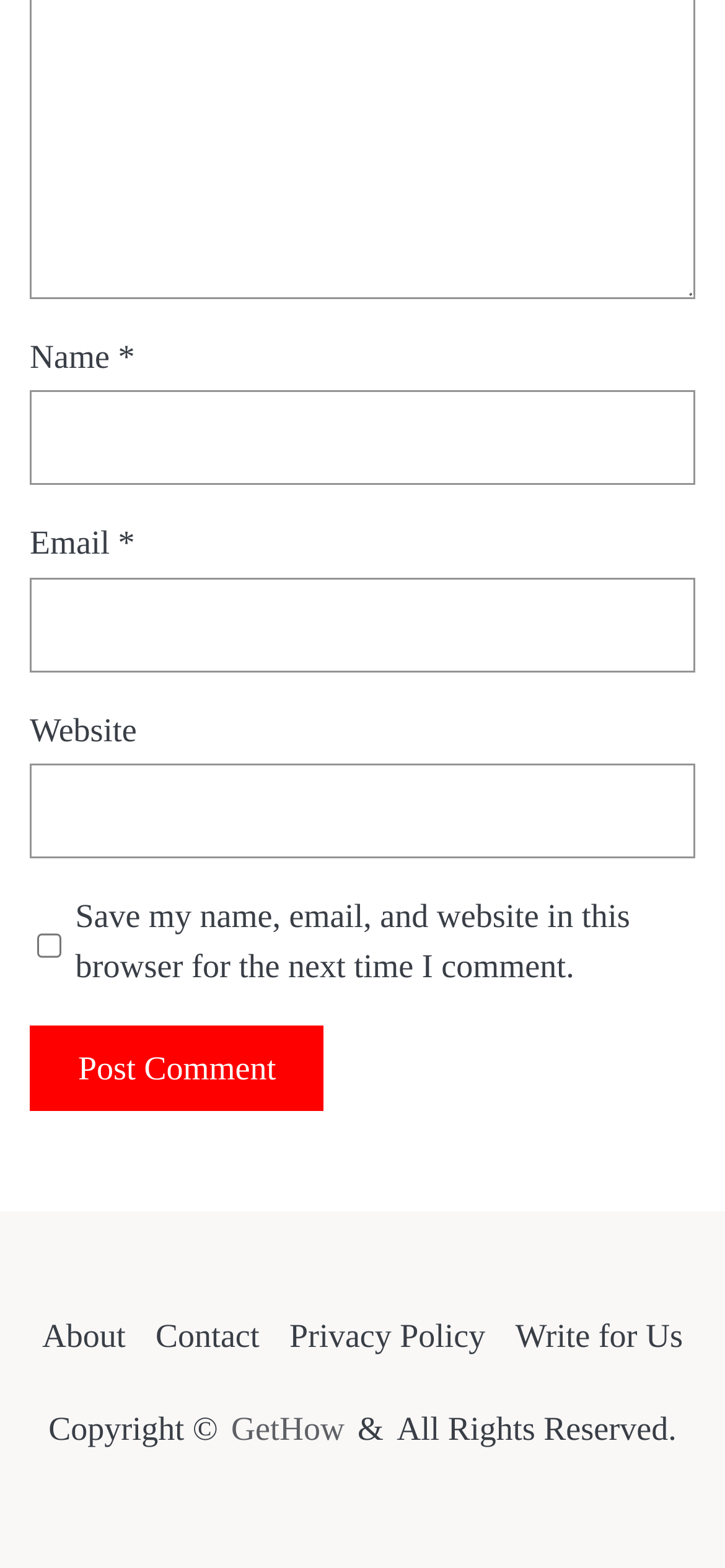Locate the coordinates of the bounding box for the clickable region that fulfills this instruction: "Post a comment".

[0.041, 0.654, 0.447, 0.709]